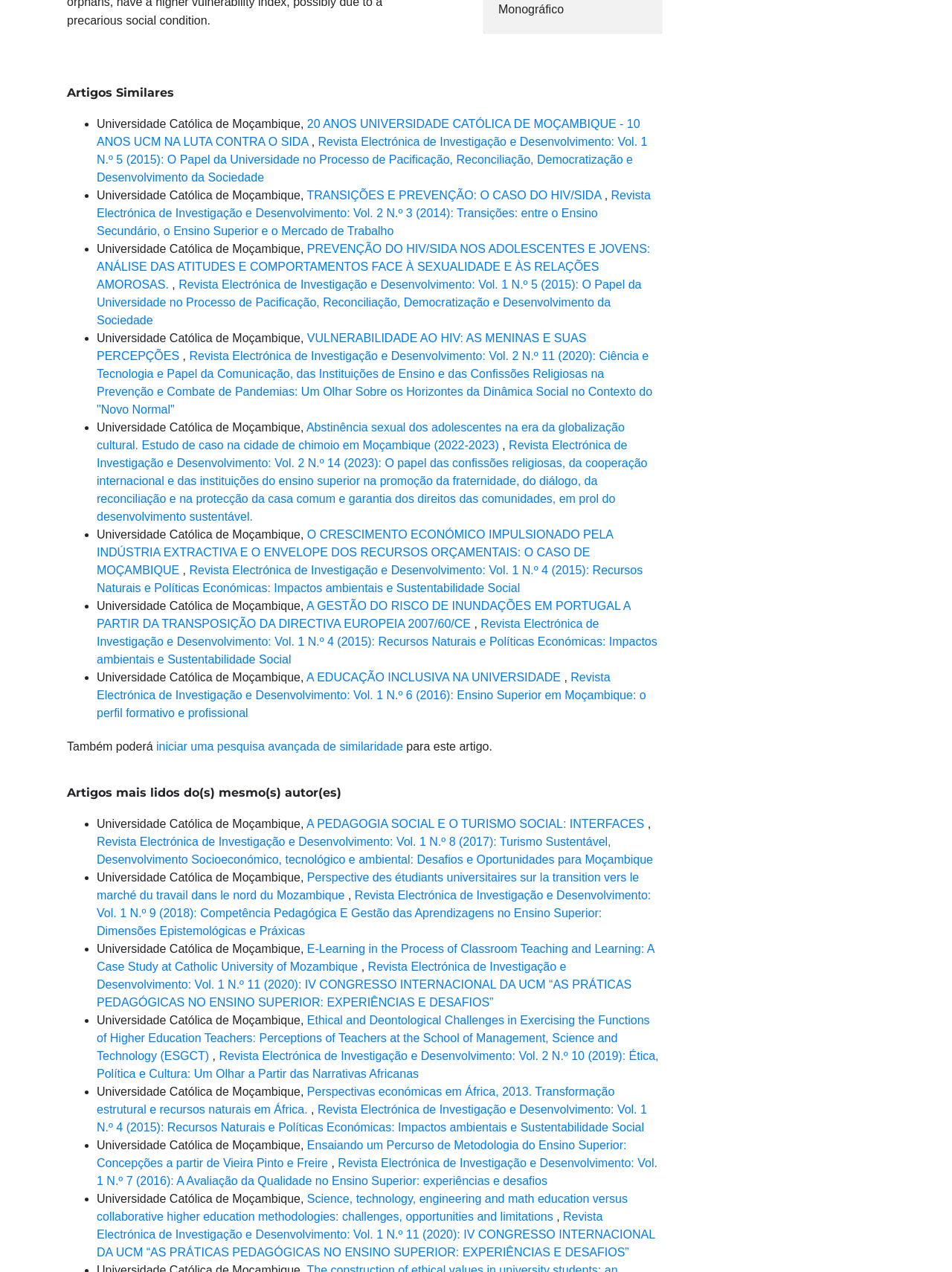Determine the bounding box for the UI element that matches this description: "A EDUCAÇÃO INCLUSIVA NA UNIVERSIDADE".

[0.322, 0.527, 0.593, 0.537]